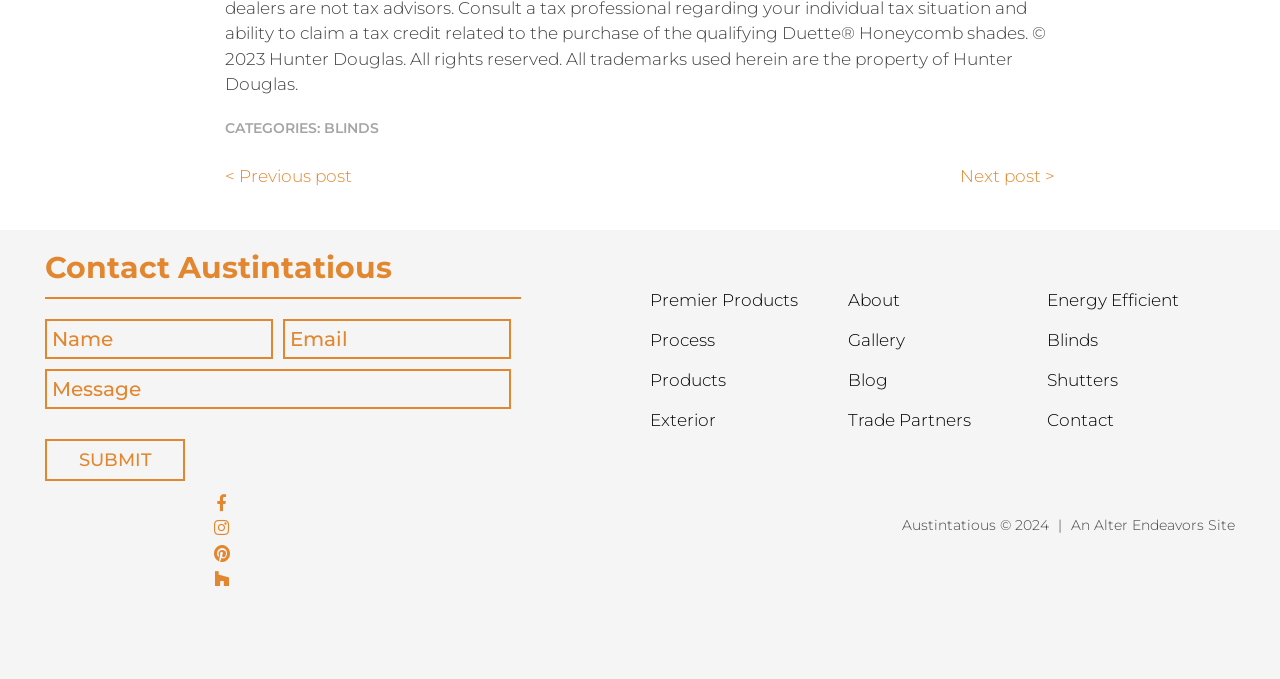Provide the bounding box for the UI element matching this description: "Blog".

[0.663, 0.545, 0.802, 0.574]